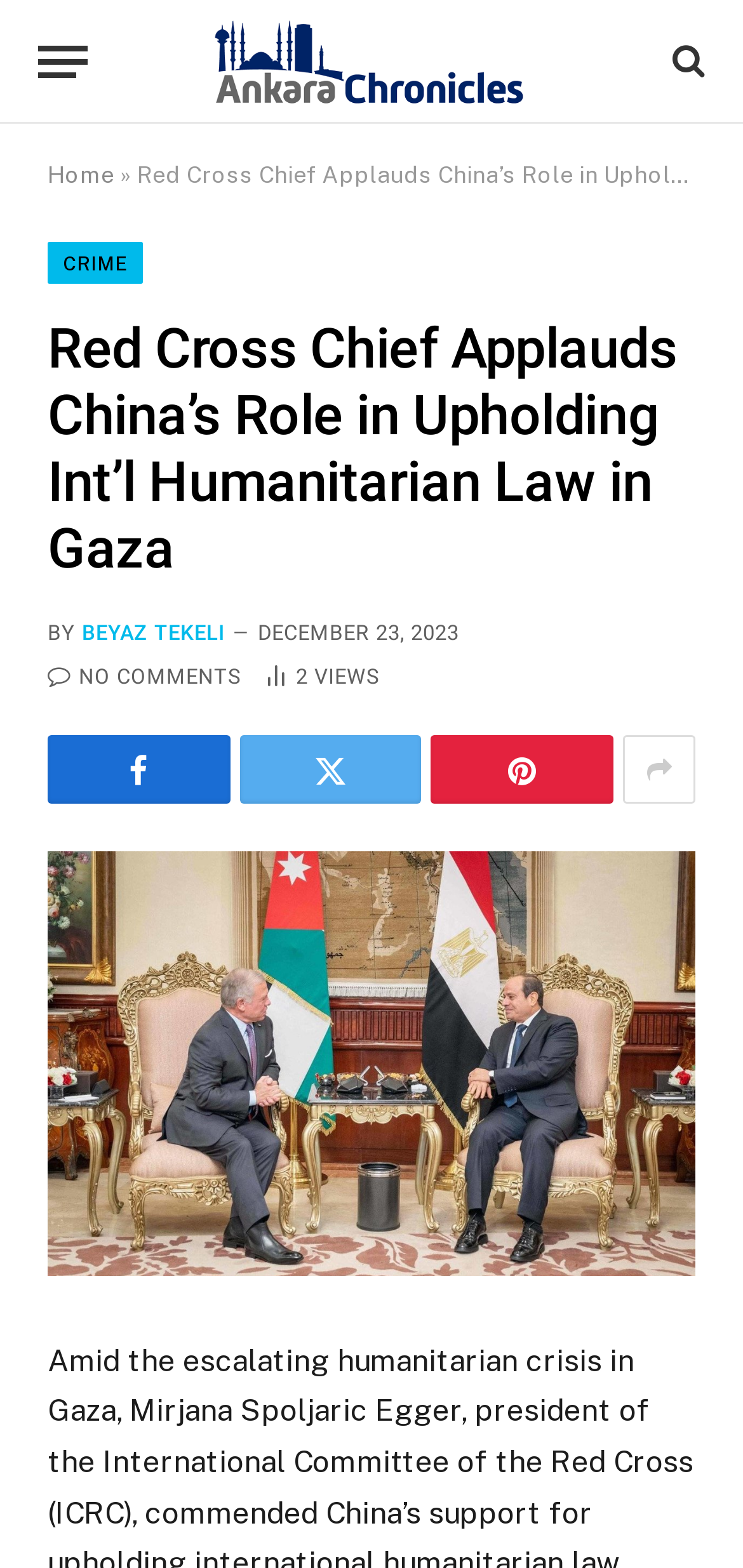Identify and provide the main heading of the webpage.

Red Cross Chief Applauds China’s Role in Upholding Int’l Humanitarian Law in Gaza